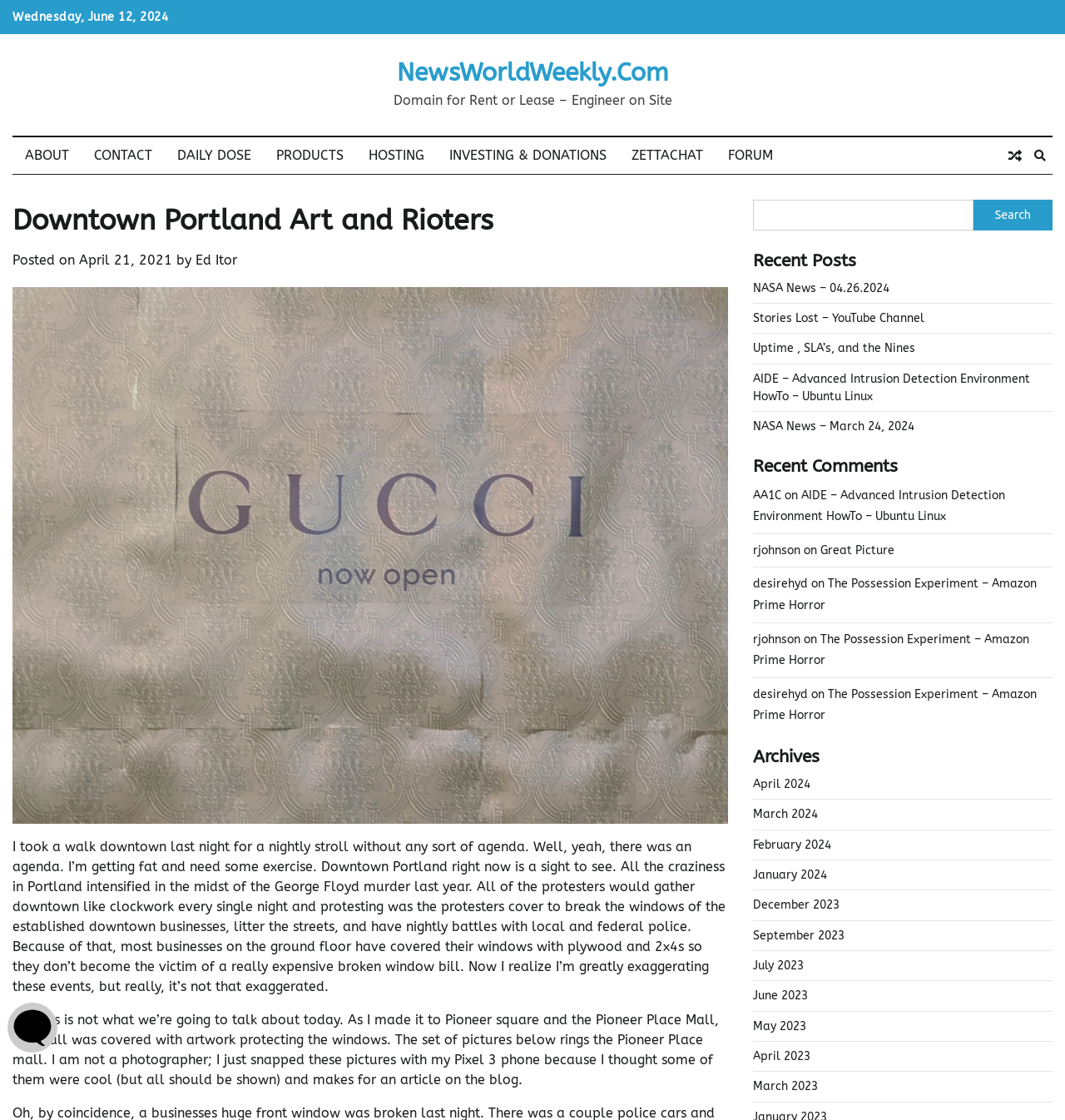What is the name of the mall mentioned in the article?
Look at the image and answer with only one word or phrase.

Pioneer Place Mall